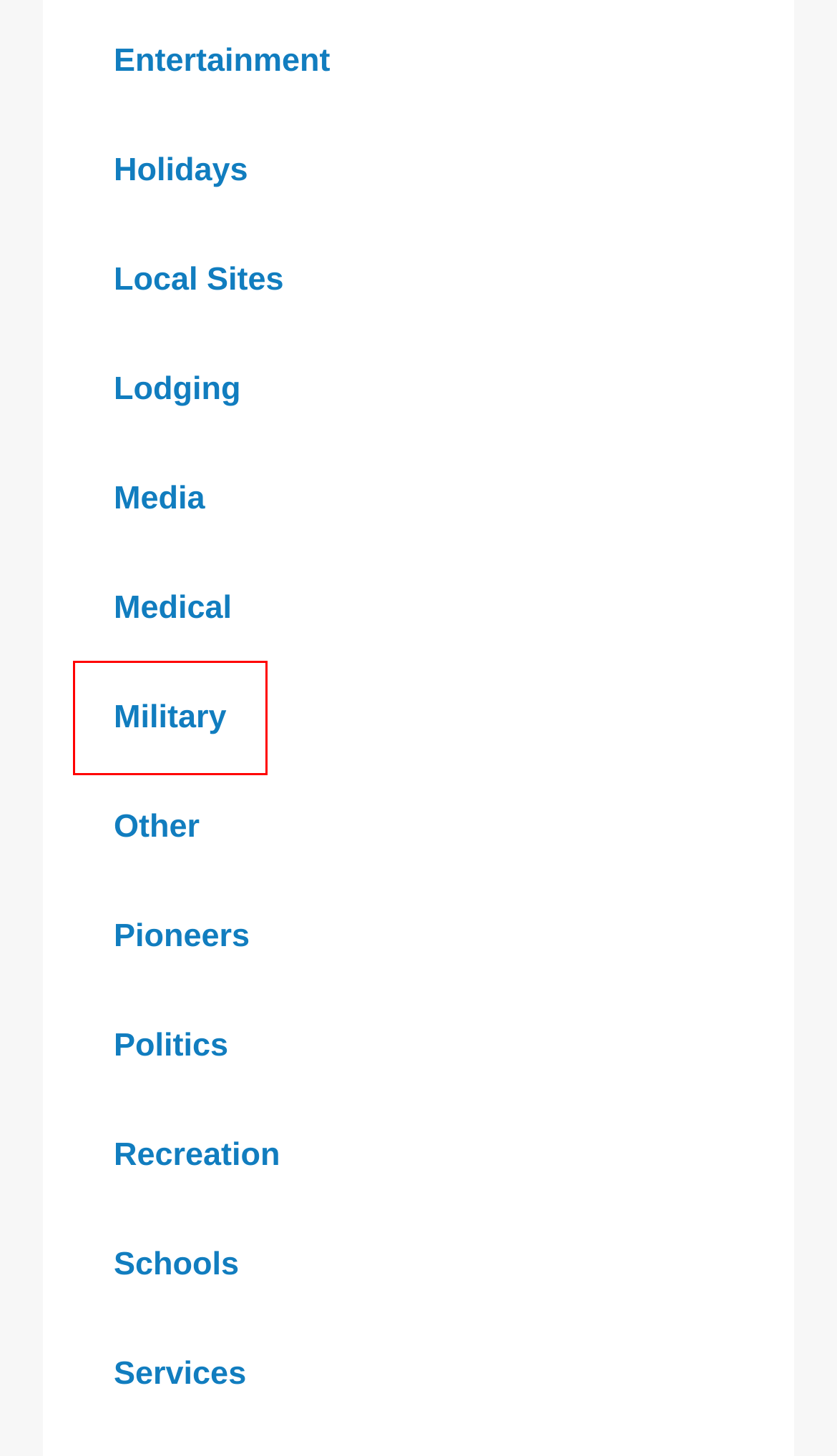Assess the screenshot of a webpage with a red bounding box and determine which webpage description most accurately matches the new page after clicking the element within the red box. Here are the options:
A. Pioneers – Bob Cox’s Yesteryear
B. Recreation – Bob Cox’s Yesteryear
C. Medical – Bob Cox’s Yesteryear
D. Entertainment – Bob Cox’s Yesteryear
E. Schools – Bob Cox’s Yesteryear
F. Politics – Bob Cox’s Yesteryear
G. Lodging – Bob Cox’s Yesteryear
H. Military – Bob Cox’s Yesteryear

H